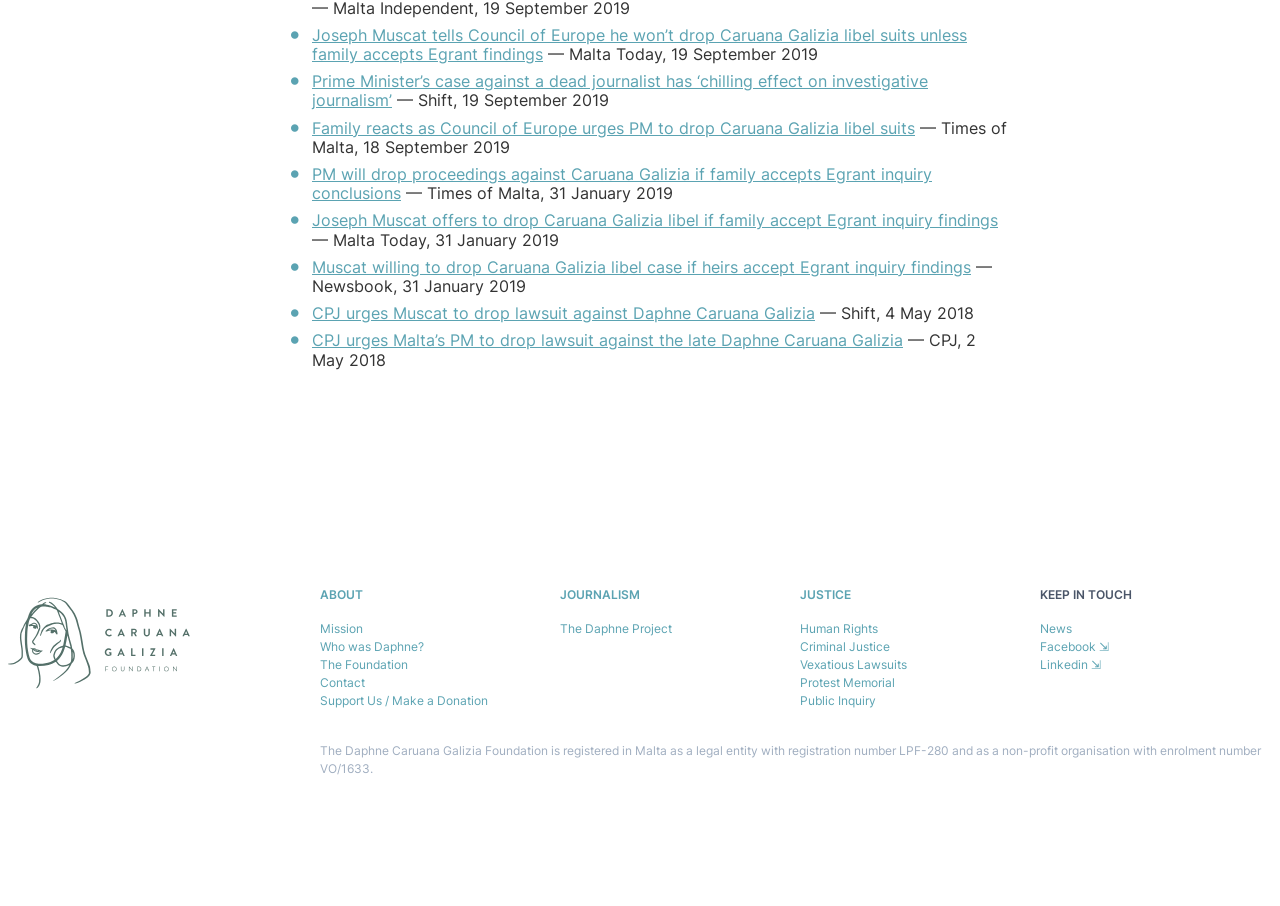What is the name of the foundation?
Please provide a single word or phrase in response based on the screenshot.

The Daphne Caruana Galizia Foundation